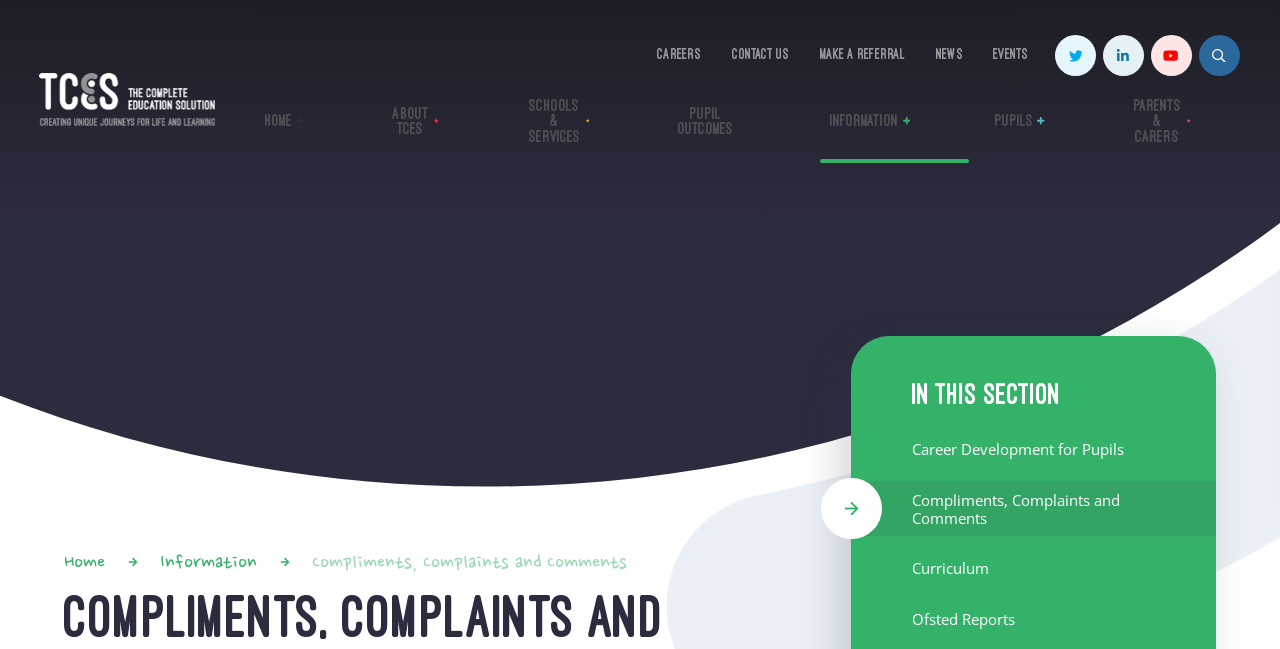Identify the bounding box coordinates for the region of the element that should be clicked to carry out the instruction: "Click the About TCES link". The bounding box coordinates should be four float numbers between 0 and 1, i.e., [left, top, right, bottom].

[0.428, 0.15, 0.489, 0.237]